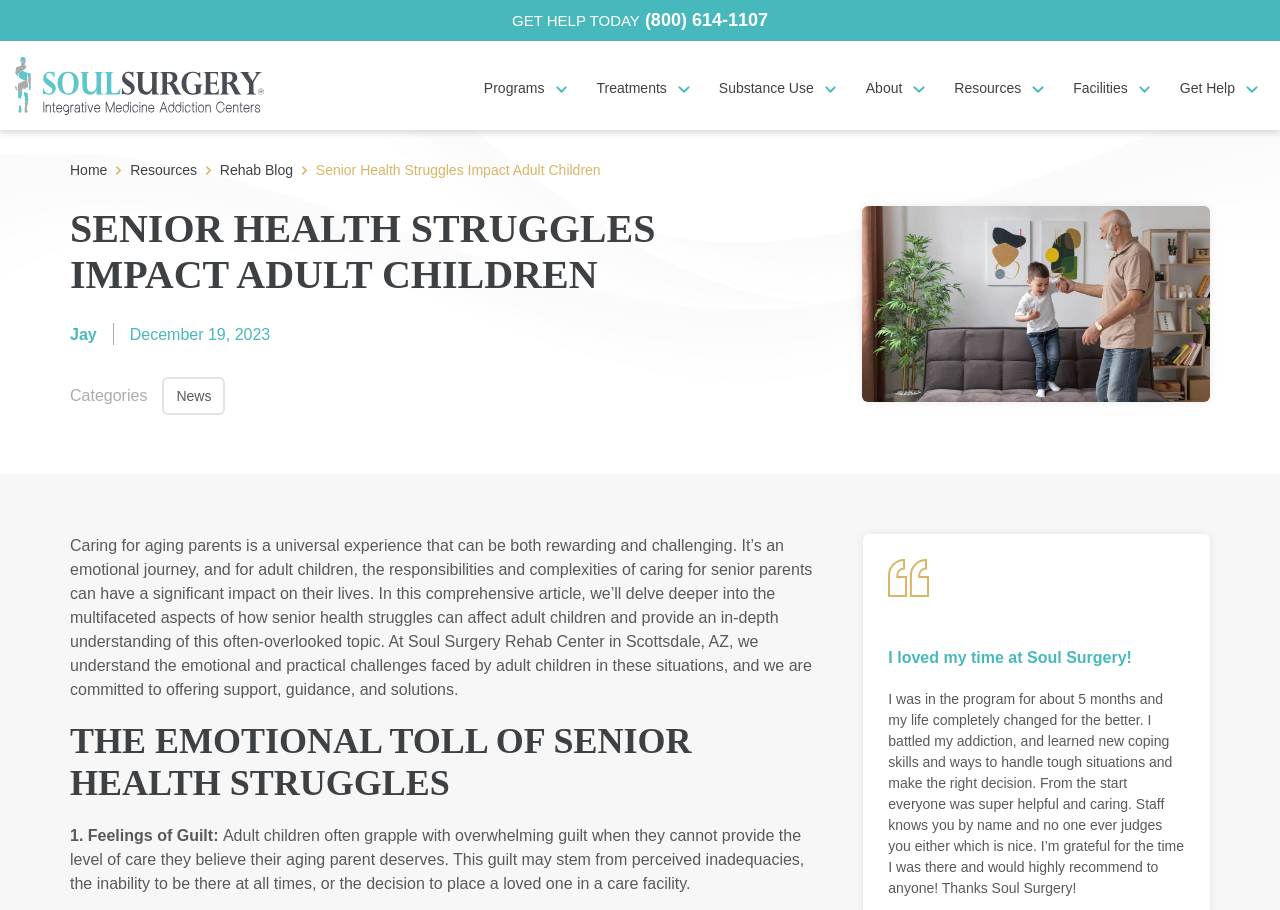What is the phone number to get help?
Respond to the question with a single word or phrase according to the image.

(800) 614-1107